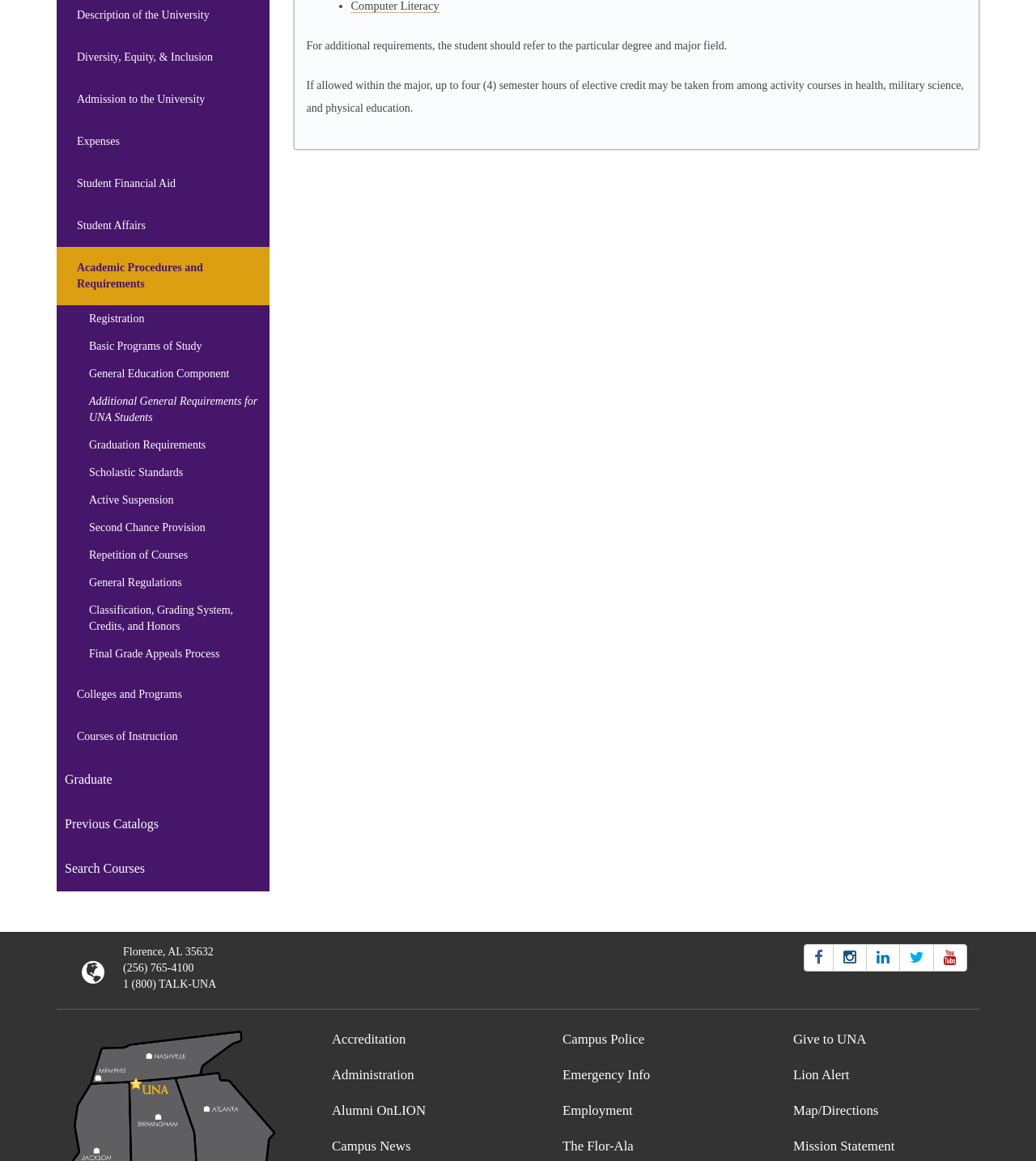From the given element description: "Map/Directions", find the bounding box for the UI element. Provide the coordinates as four float numbers between 0 and 1, in the order [left, top, right, bottom].

[0.766, 0.95, 0.848, 0.963]